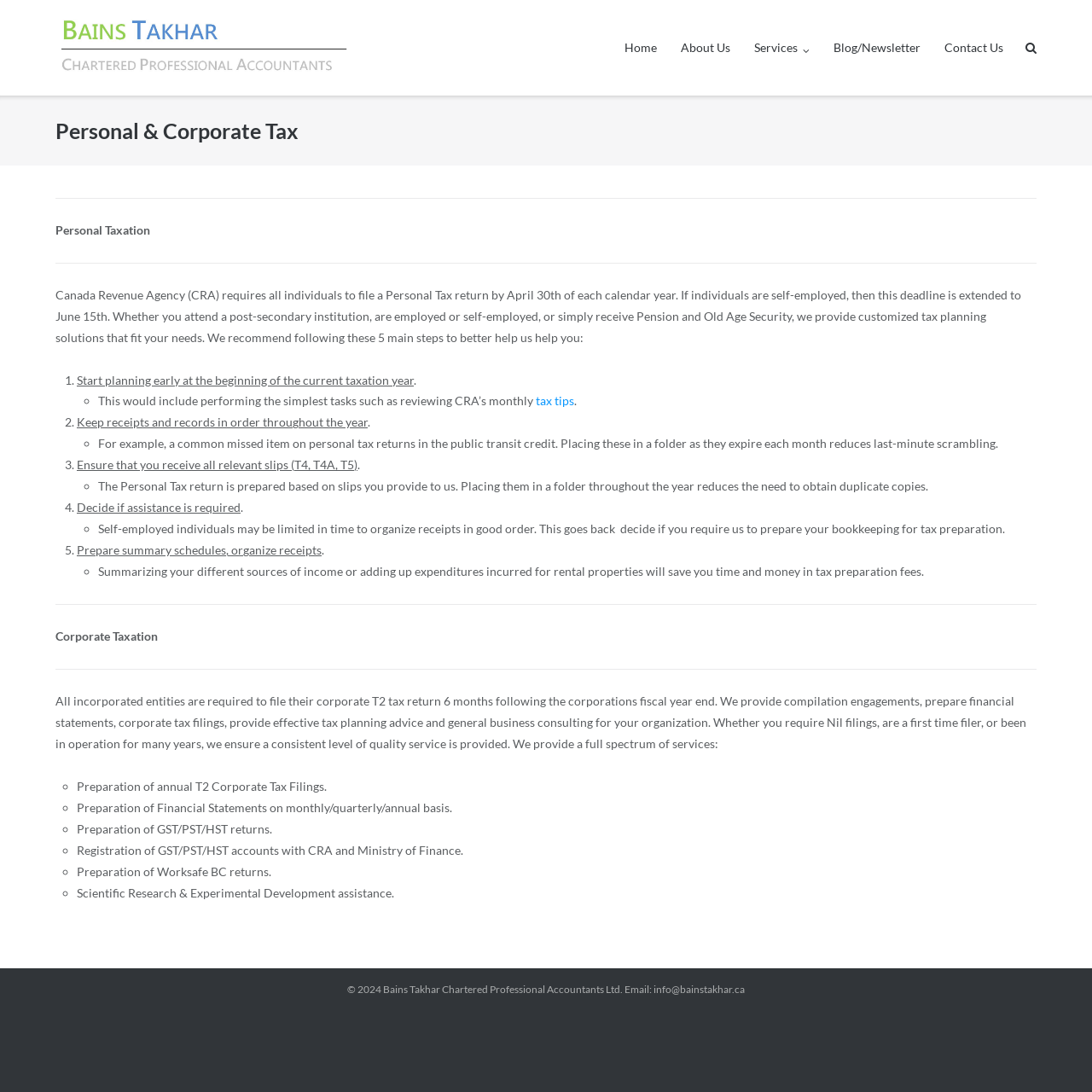Offer a detailed account of what is visible on the webpage.

The webpage is about Personal and Corporate Tax services offered by Bains Takhar, a Chartered Professional Accountants Ltd. company. At the top left corner, there is a logo of the company, and next to it, there are five main navigation links: Home, About Us, Services, Blog/Newsletter, and Contact Us.

Below the navigation links, there is a main heading "Personal & Corporate Tax" followed by a section about Personal Taxation. This section explains the importance of filing a Personal Tax return by April 30th of each calendar year and provides customized tax planning solutions. It also outlines five main steps to better help with tax planning, including planning early, keeping receipts and records in order, ensuring receipt of all relevant slips, deciding if assistance is required, and preparing summary schedules and organizing receipts.

Following the Personal Taxation section, there is a section about Corporate Taxation. This section explains that all incorporated entities are required to file their corporate T2 tax return six months following the corporation's fiscal year end. It also lists the services provided, including preparation of annual T2 Corporate Tax Filings, preparation of Financial Statements, preparation of GST/PST/HST returns, registration of GST/PST/HST accounts with CRA and Ministry of Finance, preparation of Worksafe BC returns, and Scientific Research & Experimental Development assistance.

At the bottom of the page, there is a copyright notice and contact information, including an email address. There is also a small icon at the bottom right corner of the page.